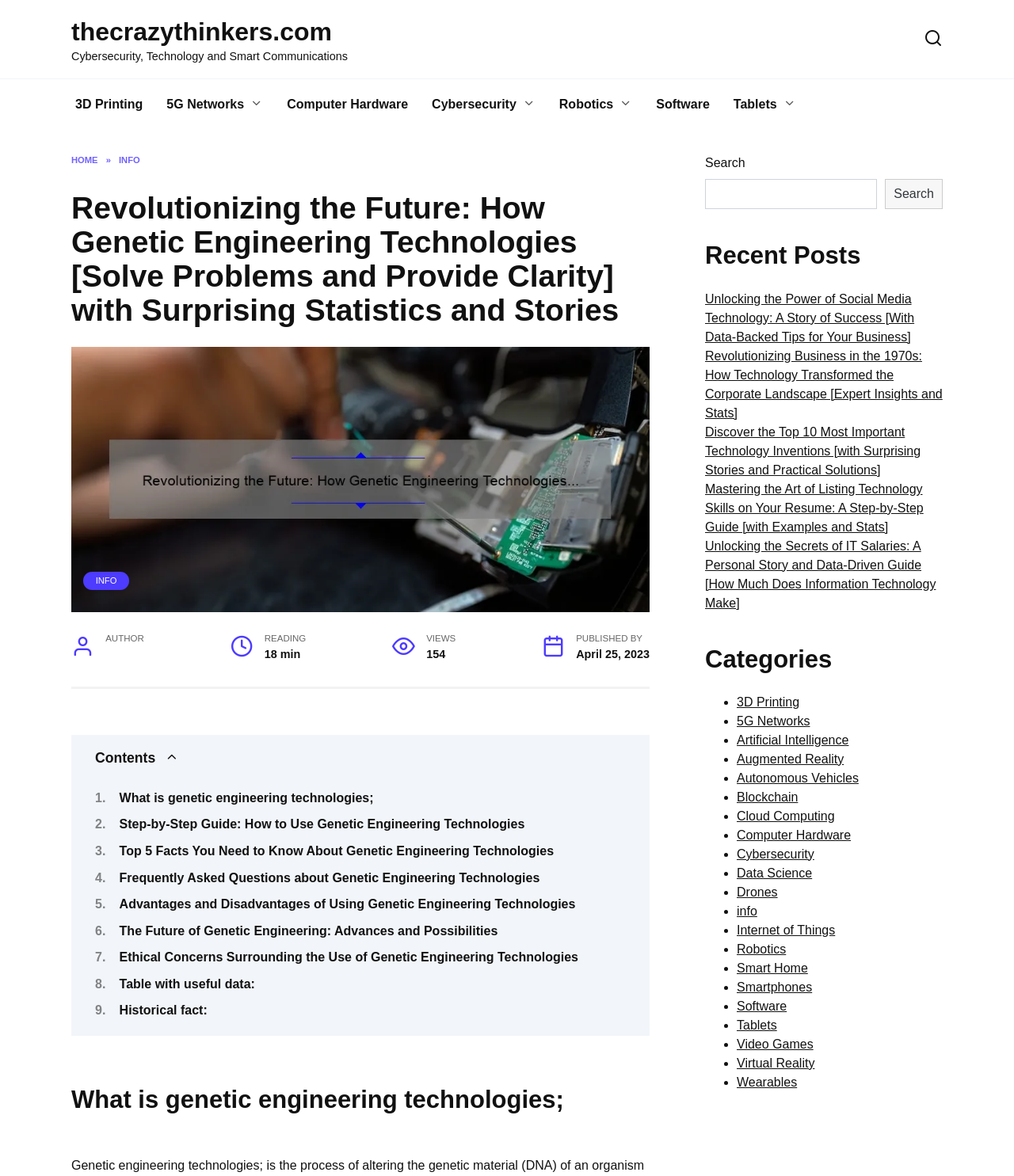Identify the bounding box coordinates of the clickable region to carry out the given instruction: "Explore the 'Categories' section".

[0.695, 0.548, 0.93, 0.573]